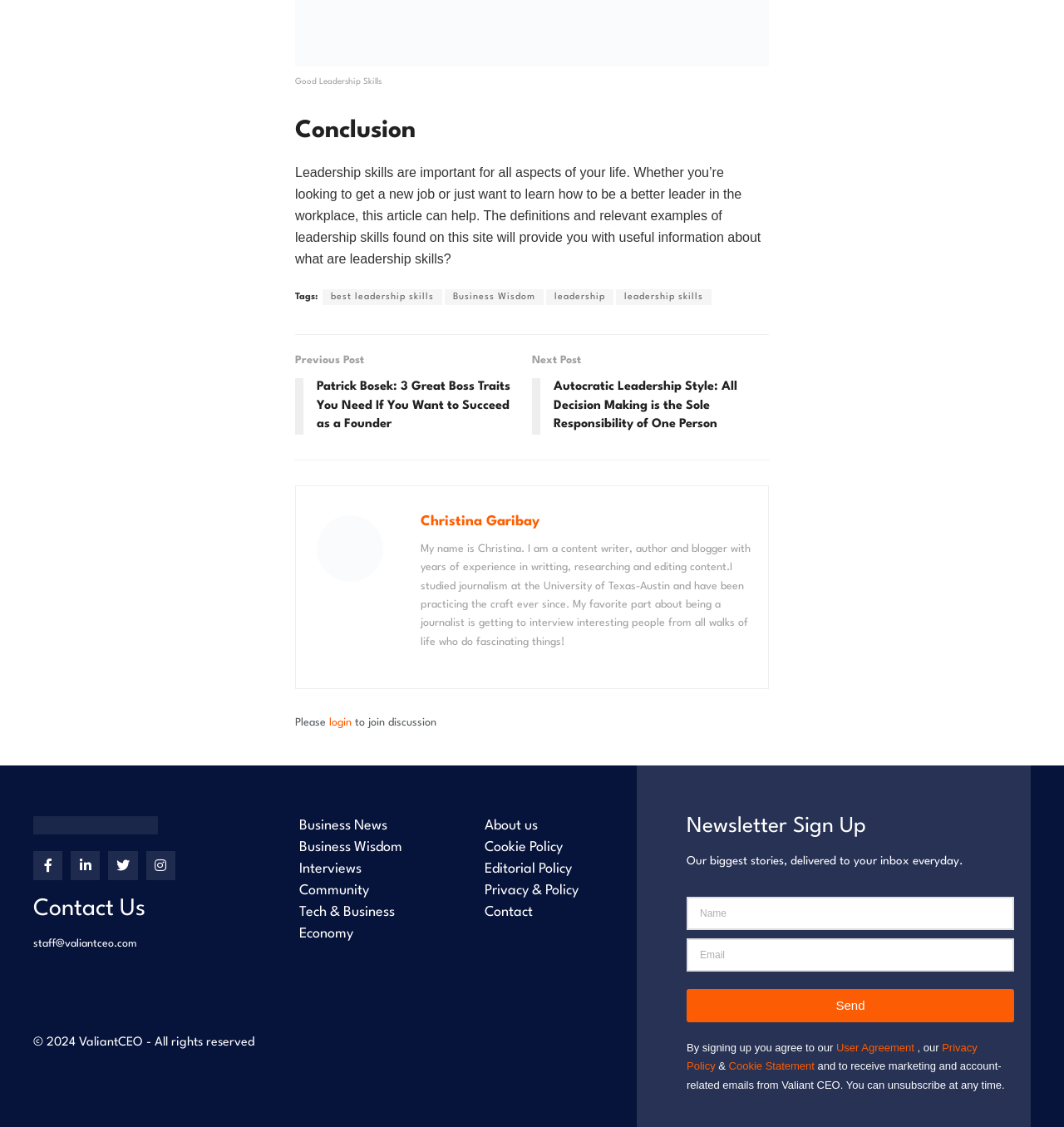Identify the bounding box coordinates of the element to click to follow this instruction: 'Click on the 'best leadership skills' link'. Ensure the coordinates are four float values between 0 and 1, provided as [left, top, right, bottom].

[0.303, 0.257, 0.416, 0.271]